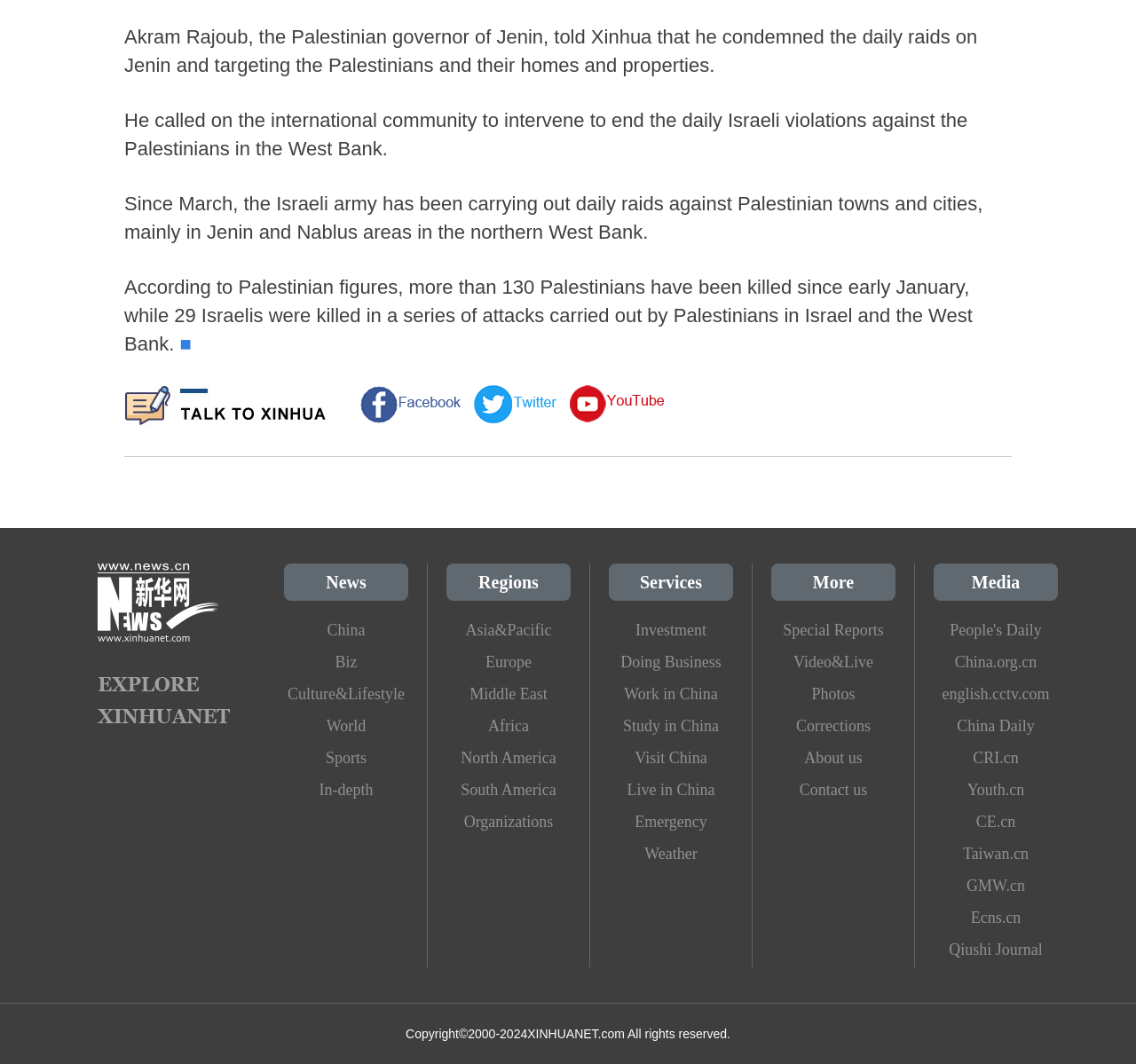Given the element description China.org.cn, identify the bounding box coordinates for the UI element on the webpage screenshot. The format should be (top-left x, top-left y, bottom-right x, bottom-right y), with values between 0 and 1.

[0.822, 0.607, 0.931, 0.637]